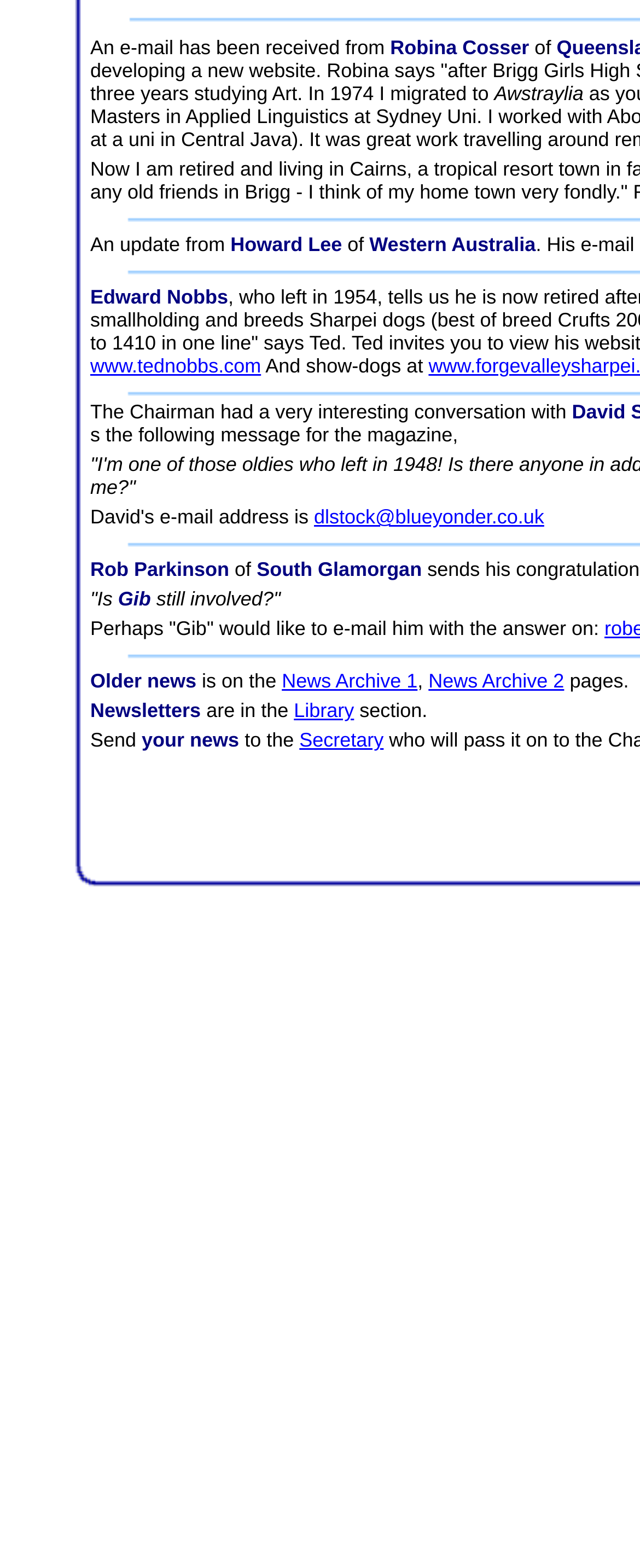Using floating point numbers between 0 and 1, provide the bounding box coordinates in the format (top-left x, top-left y, bottom-right x, bottom-right y). Locate the UI element described here: News Archive 2

[0.669, 0.427, 0.882, 0.442]